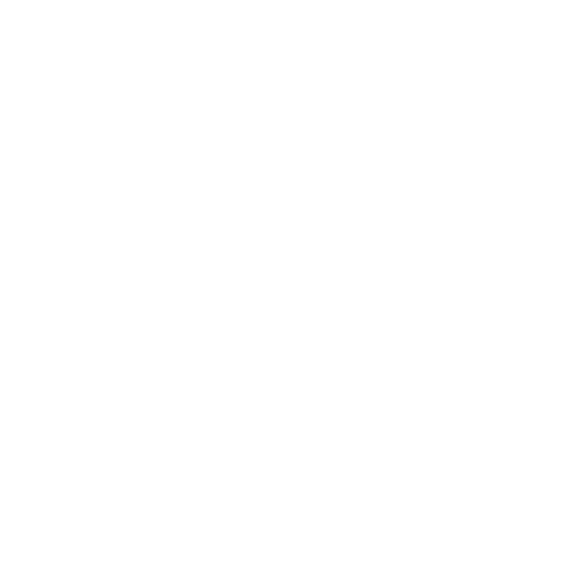Please answer the following query using a single word or phrase: 
What kind of environment does the image illustrate?

vibrant and conducive to growth